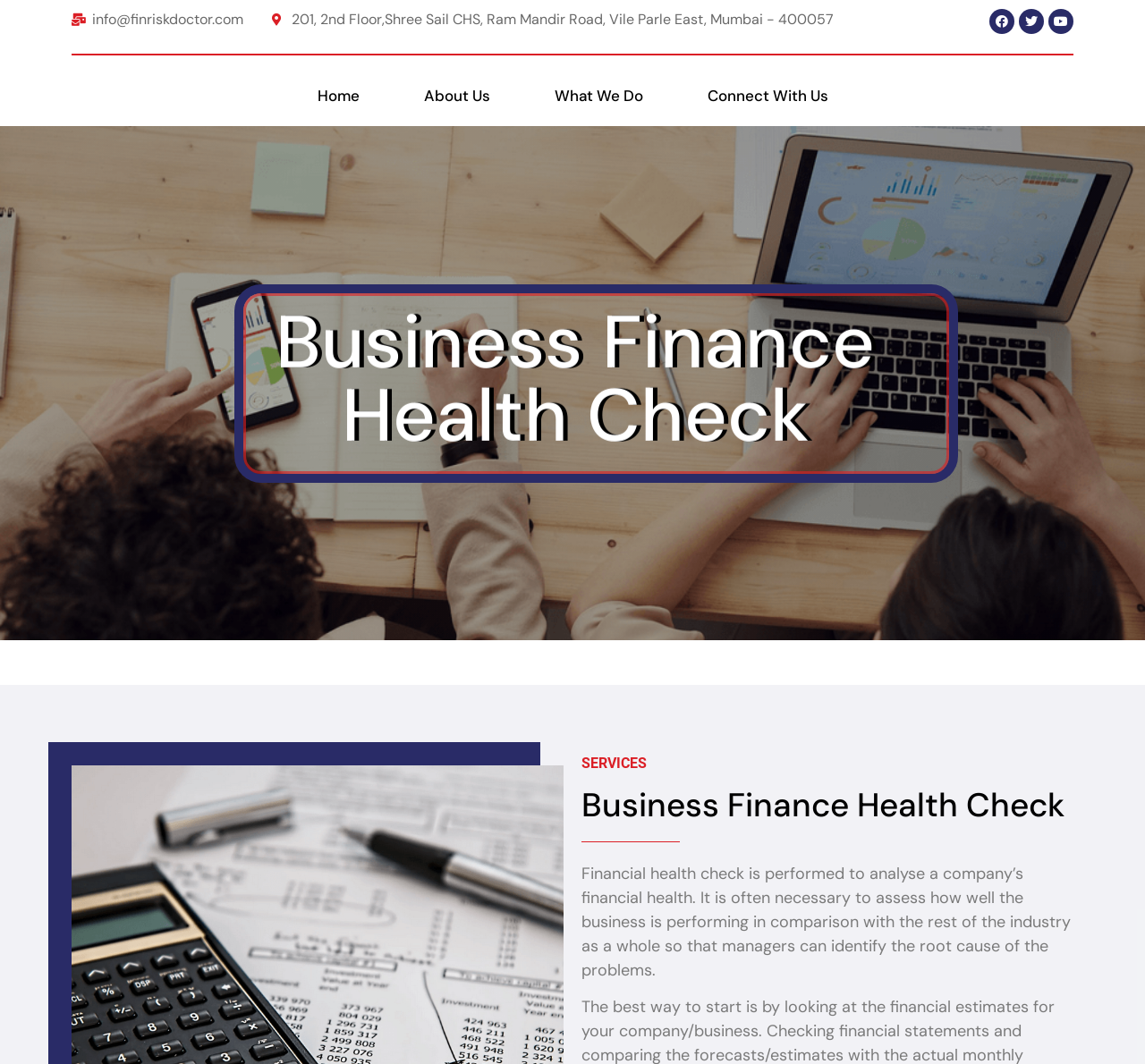Bounding box coordinates are given in the format (top-left x, top-left y, bottom-right x, bottom-right y). All values should be floating point numbers between 0 and 1. Provide the bounding box coordinate for the UI element described as: Jay Schwartz

None